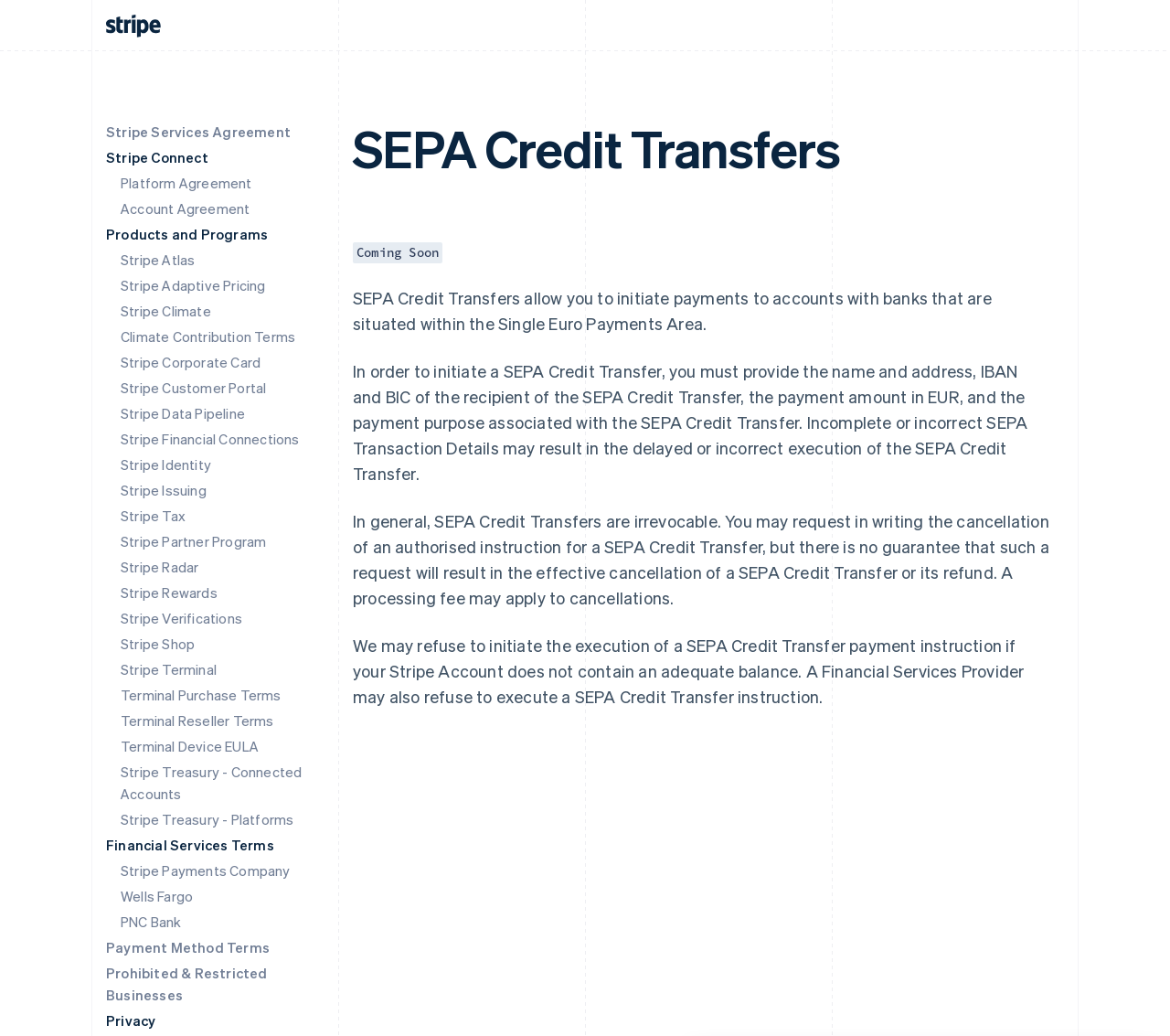Please indicate the bounding box coordinates for the clickable area to complete the following task: "Start designing". The coordinates should be specified as four float numbers between 0 and 1, i.e., [left, top, right, bottom].

None